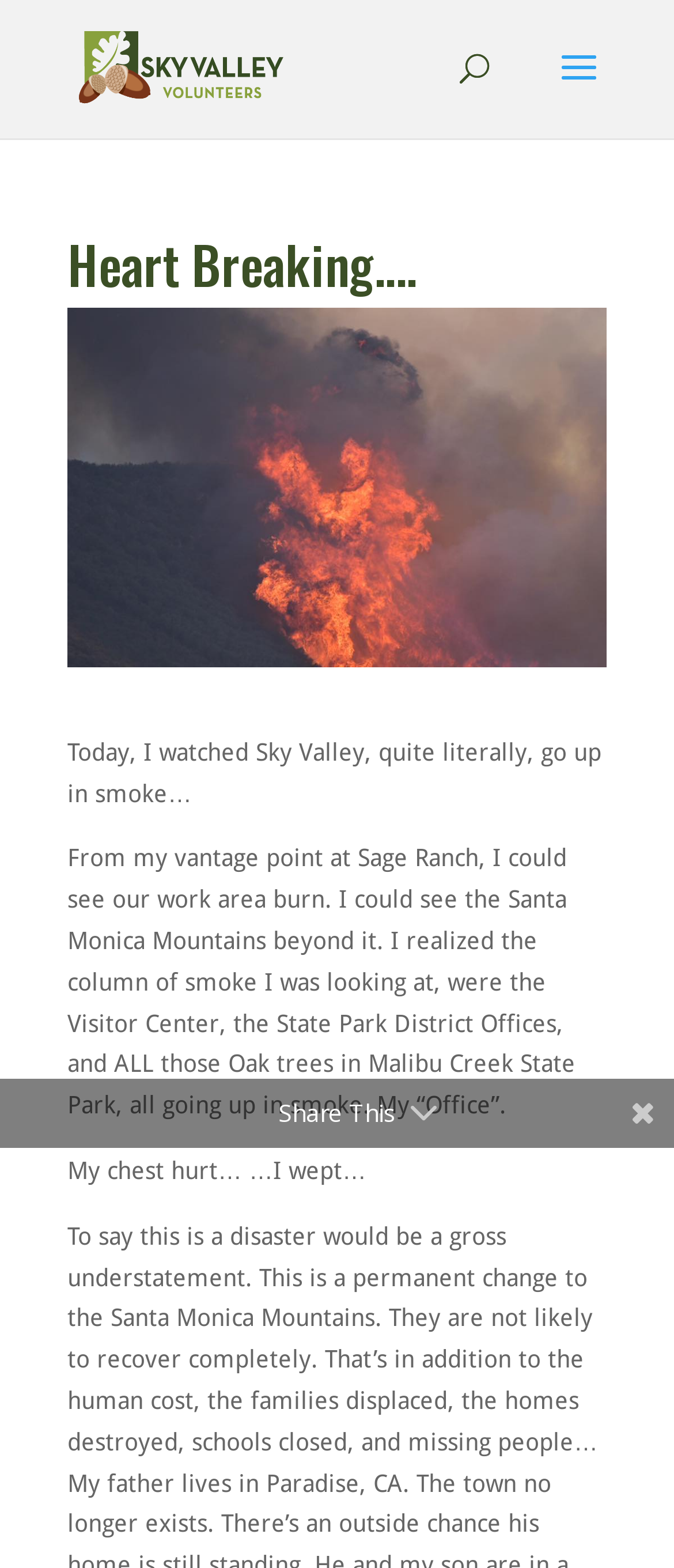What is the purpose of the 'Share This' button?
Based on the image, answer the question with as much detail as possible.

The purpose of the 'Share This' button can be inferred from its text, which suggests that it allows users to share the content of the webpage with others. This is a common functionality found on many webpages.